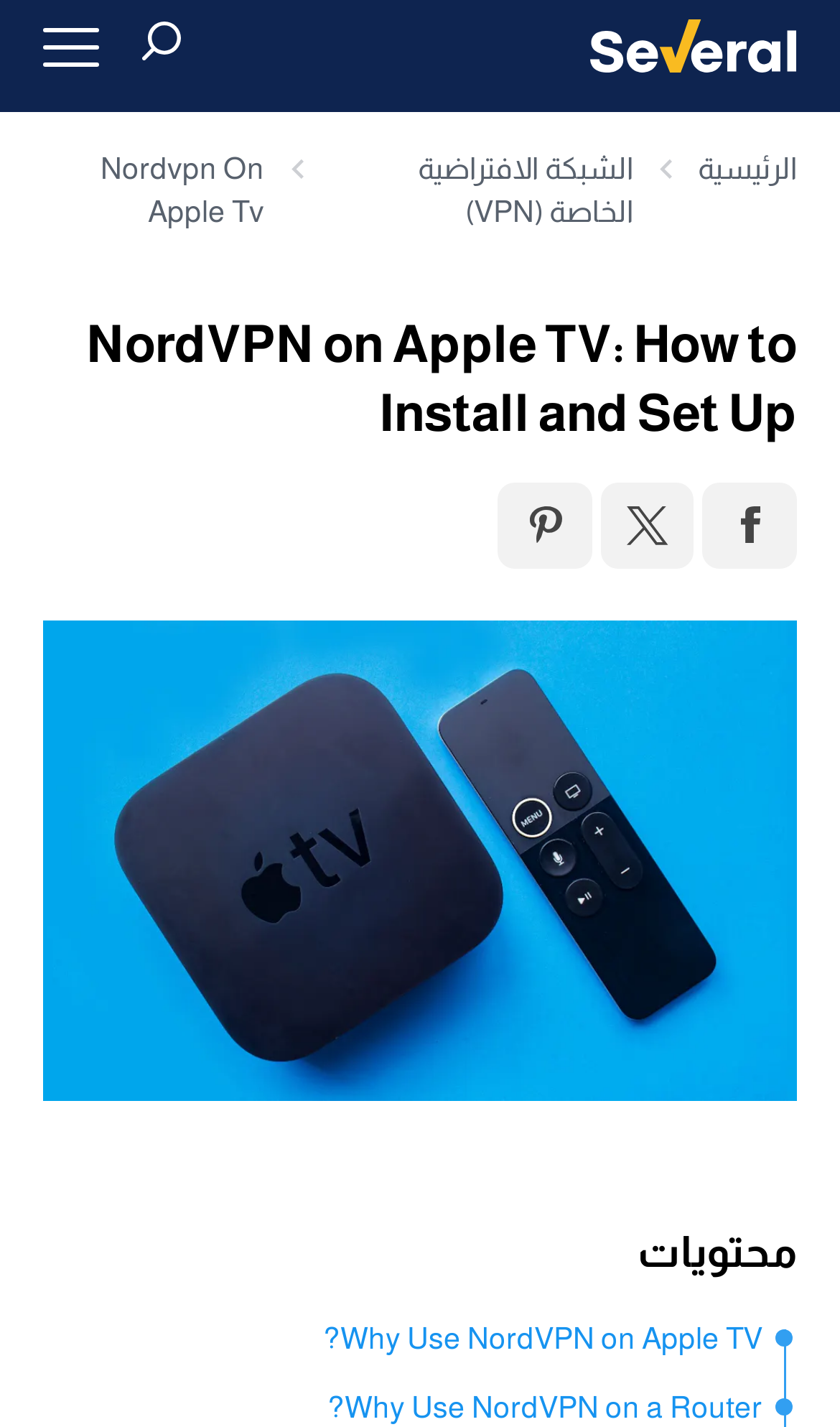Locate the UI element that matches the description الشبكة الافتراضية الخاصة (VPN) in the webpage screenshot. Return the bounding box coordinates in the format (top-left x, top-left y, bottom-right x, bottom-right y), with values ranging from 0 to 1.

[0.392, 0.103, 0.754, 0.163]